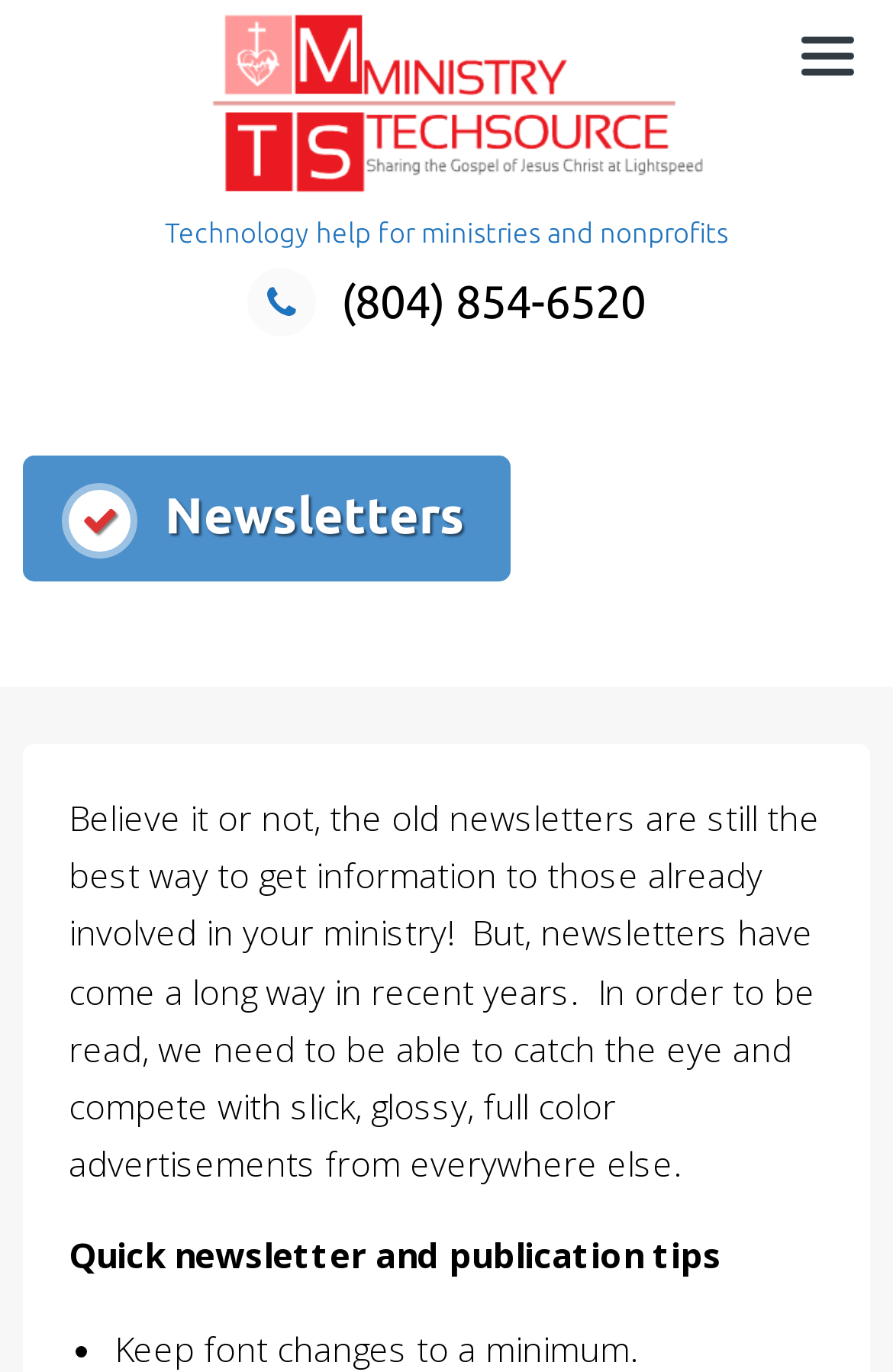What is the logo of the website?
Using the details from the image, give an elaborate explanation to answer the question.

The logo of the website is located at the top left corner of the webpage, and it is an image with the text 'MTS Logo'.